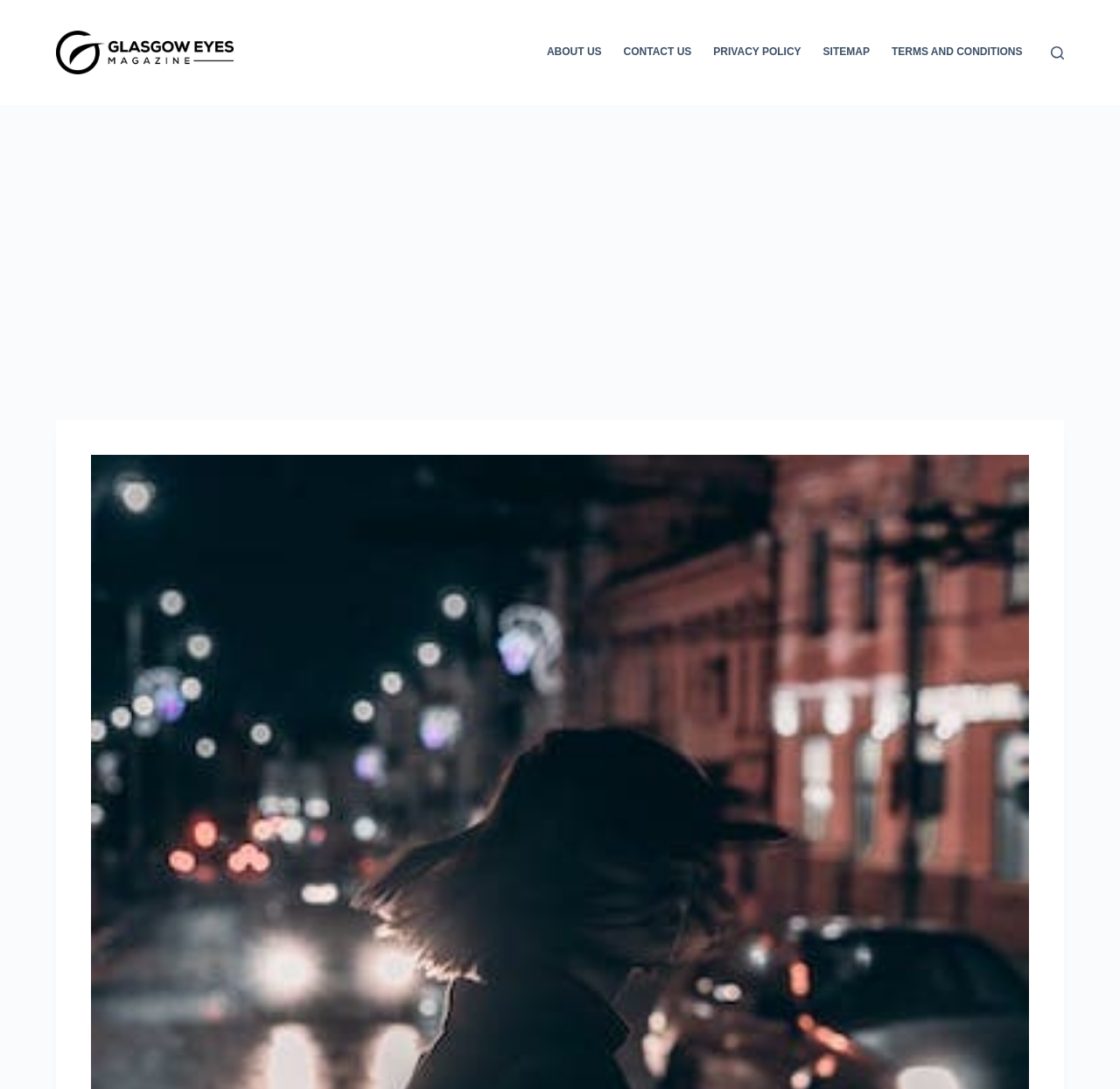Predict the bounding box coordinates of the UI element that matches this description: "alt="Glasgow Eyes Magazine"". The coordinates should be in the format [left, top, right, bottom] with each value between 0 and 1.

[0.05, 0.028, 0.209, 0.068]